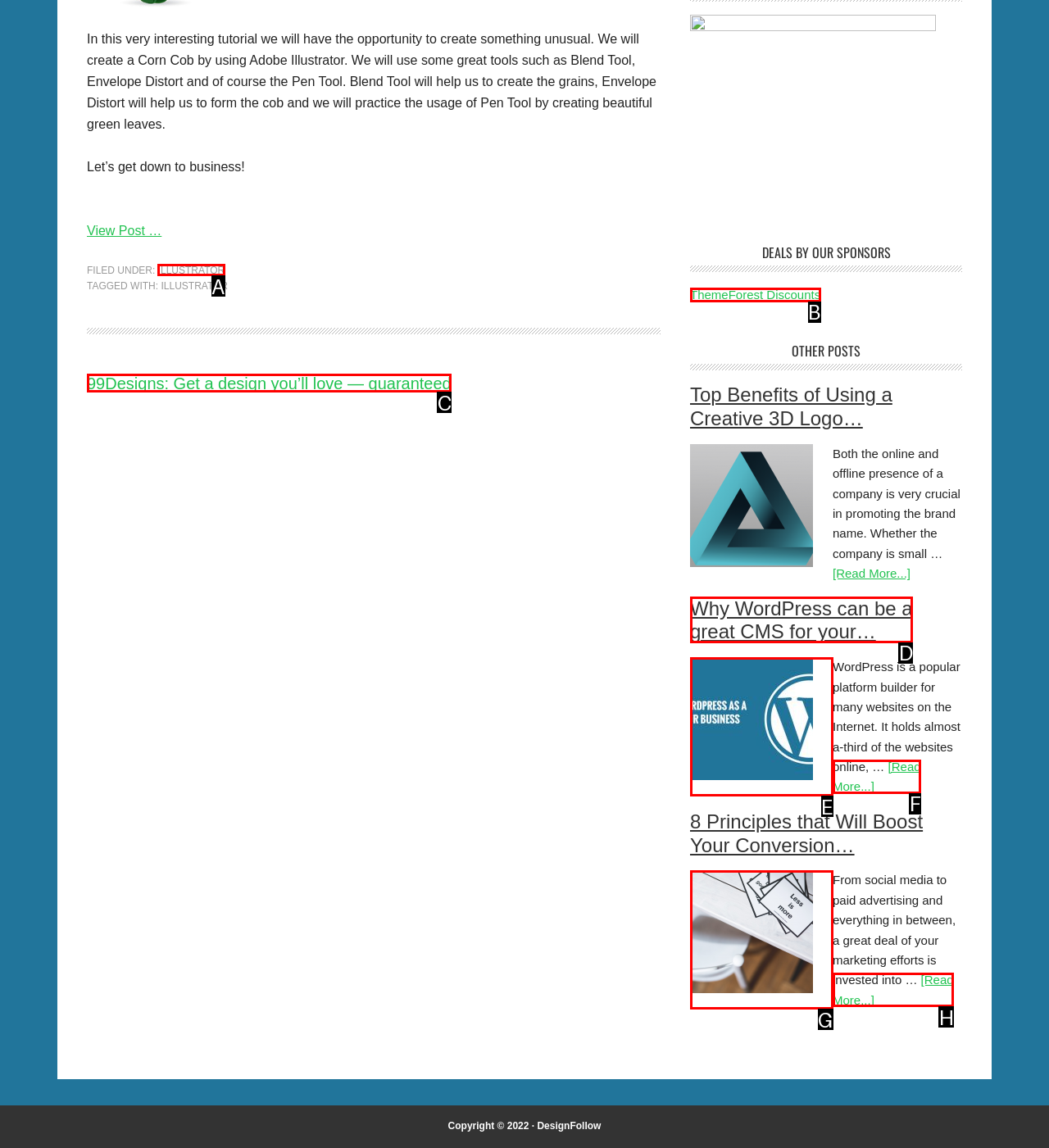Which option aligns with the description: [Read More...]? Respond by selecting the correct letter.

H